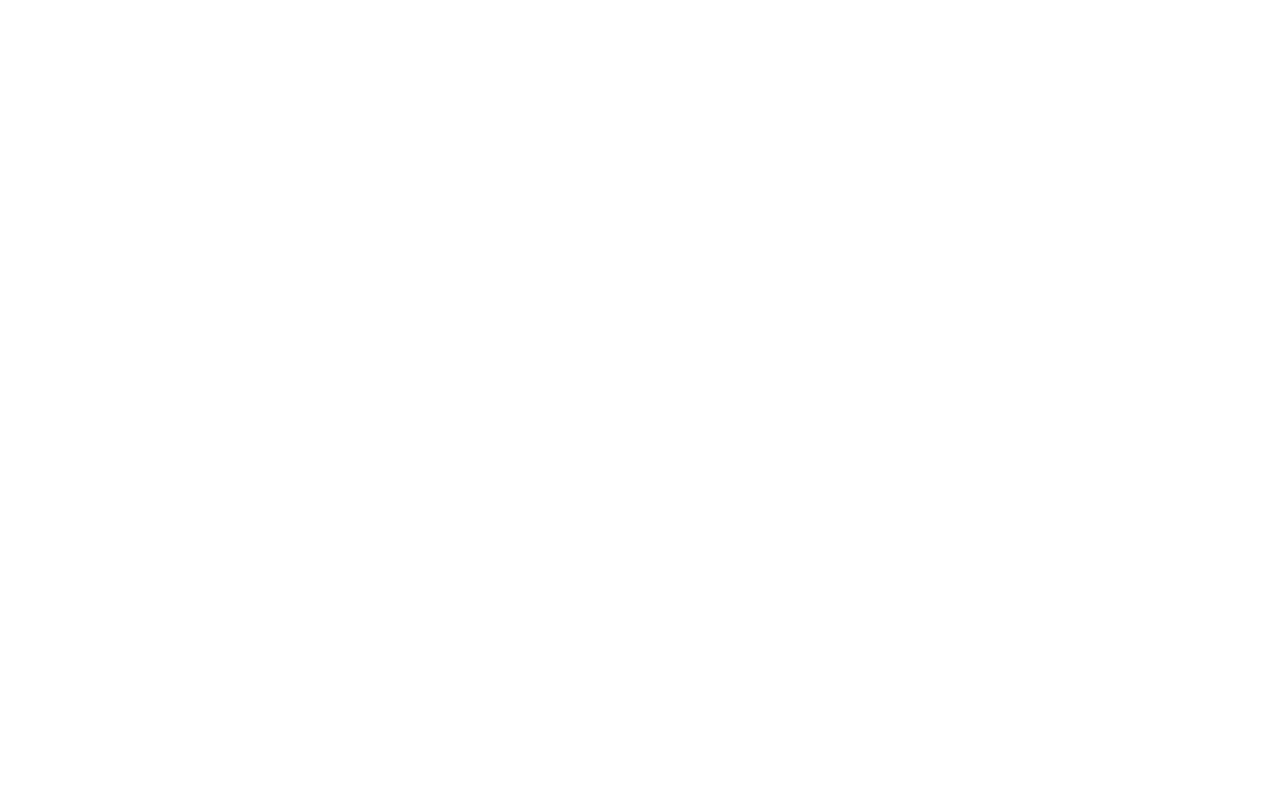From the screenshot, find the bounding box of the UI element matching this description: "Share". Supply the bounding box coordinates in the form [left, top, right, bottom], each a float between 0 and 1.

[0.187, 0.57, 0.215, 0.615]